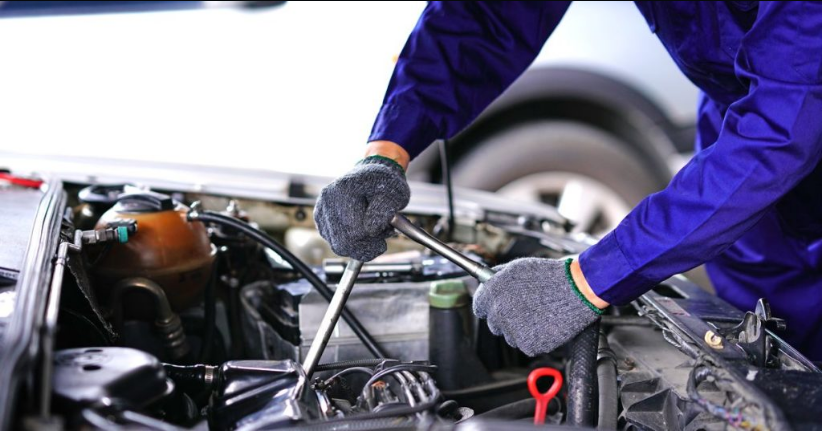Generate an in-depth description of the image.

In this detailed image, a mechanic is actively engaged in automobile repair, showcasing their expertise and craftsmanship. Clad in a dark blue uniform, the individual holds a wrench with both hands, delicately maneuvering it within the complex machinery of a car’s engine compartment. The mechanic is wearing protective gloves that indicate a commitment to safety while tackling the intricacies of the engine components.

The foreground reveals various parts of the engine, including a shiny black component and a green piece, which likely plays a vital role in the vehicle's functionality. The background is softly blurred, suggesting the presence of another vehicle, enhancing the scene's realism without diverting attention from the mechanic's focused work. This image encapsulates the essence of automotive repair, highlighting the skill required to ensure that vehicles are serviced effectively, resonating with the theme of saving money on auto repairs as discussed in the accompanying article.